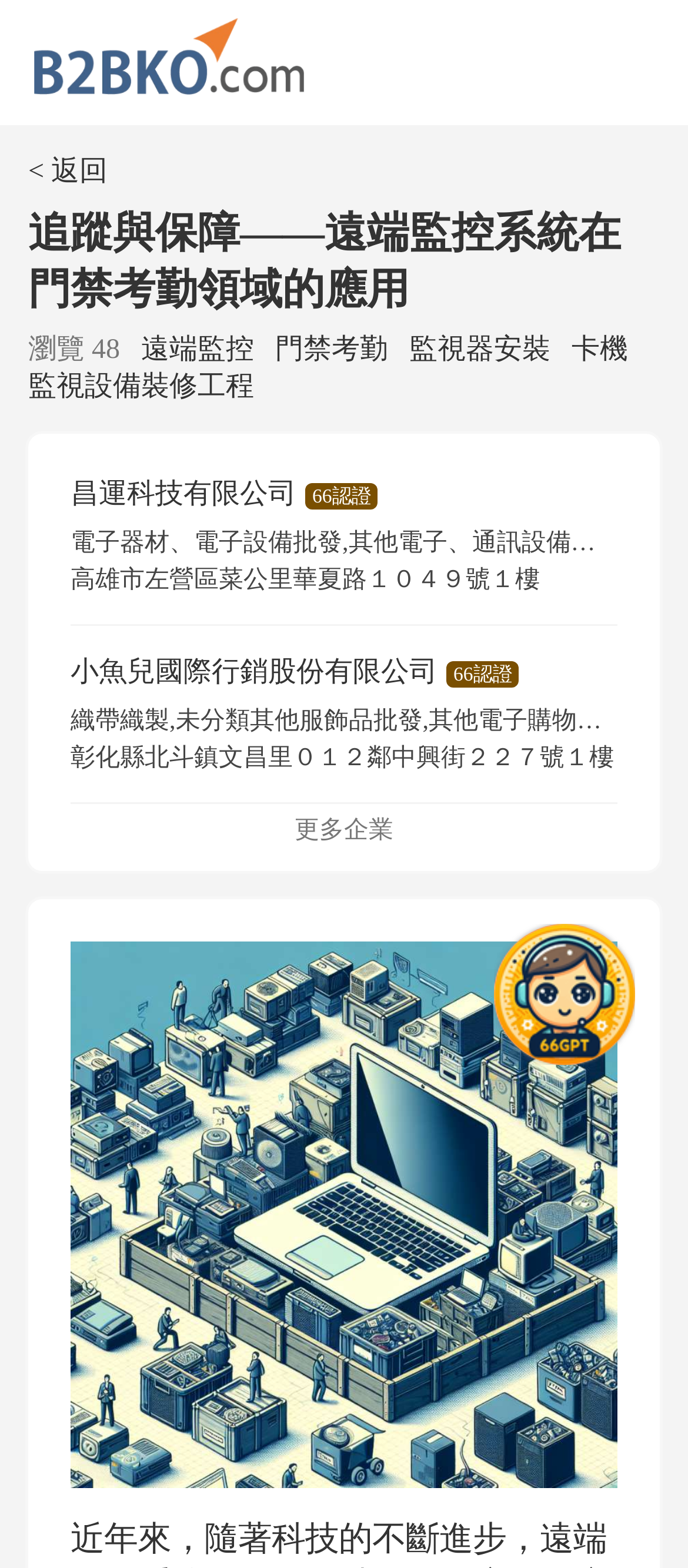Summarize the webpage comprehensively, mentioning all visible components.

The webpage is about a company that provides surveillance and security systems, specifically focusing on remote monitoring, access control, and surveillance equipment installation. 

At the top left corner, there is a logo of the company, accompanied by a link to return to the previous page. Below the logo, there is a heading that summarizes the content of the page, which is about the application of remote monitoring systems in access control. 

To the right of the heading, there is a text indicating that the page has been viewed 48 times. Below this text, there are five links to different sections of the website, including remote monitoring, access control, surveillance equipment installation, card machines, and surveillance equipment repair. 

Further down the page, there are two links to companies that provide electronic equipment and surveillance systems, including their addresses and certifications. Below these links, there is a link to view more companies. 

At the bottom of the page, there is a large image that summarizes the services provided by the company, including remote monitoring, access control, surveillance equipment installation, card machines, and surveillance equipment repair. To the right of the image, there is a small icon with a link.